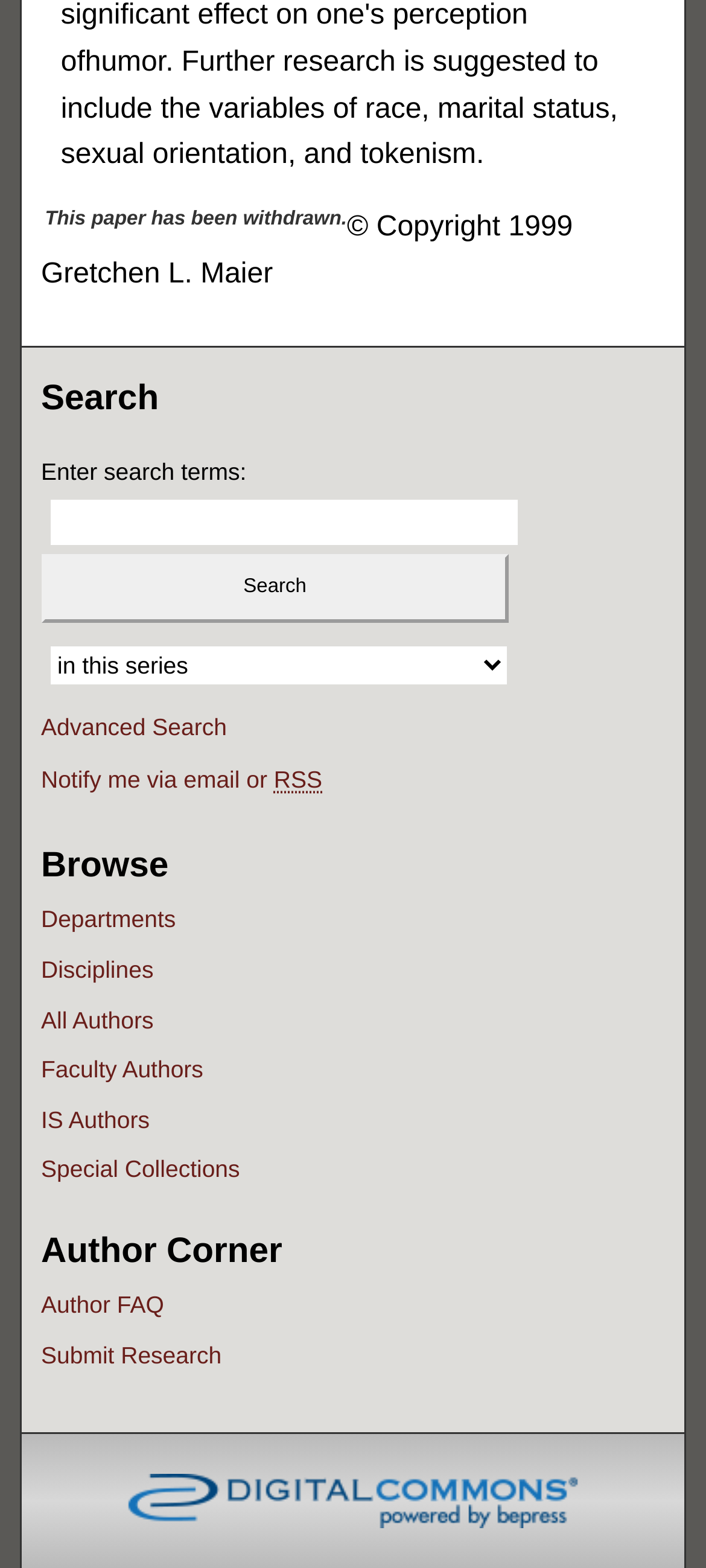Provide a short answer using a single word or phrase for the following question: 
What is the function of the button next to the textbox?

Search